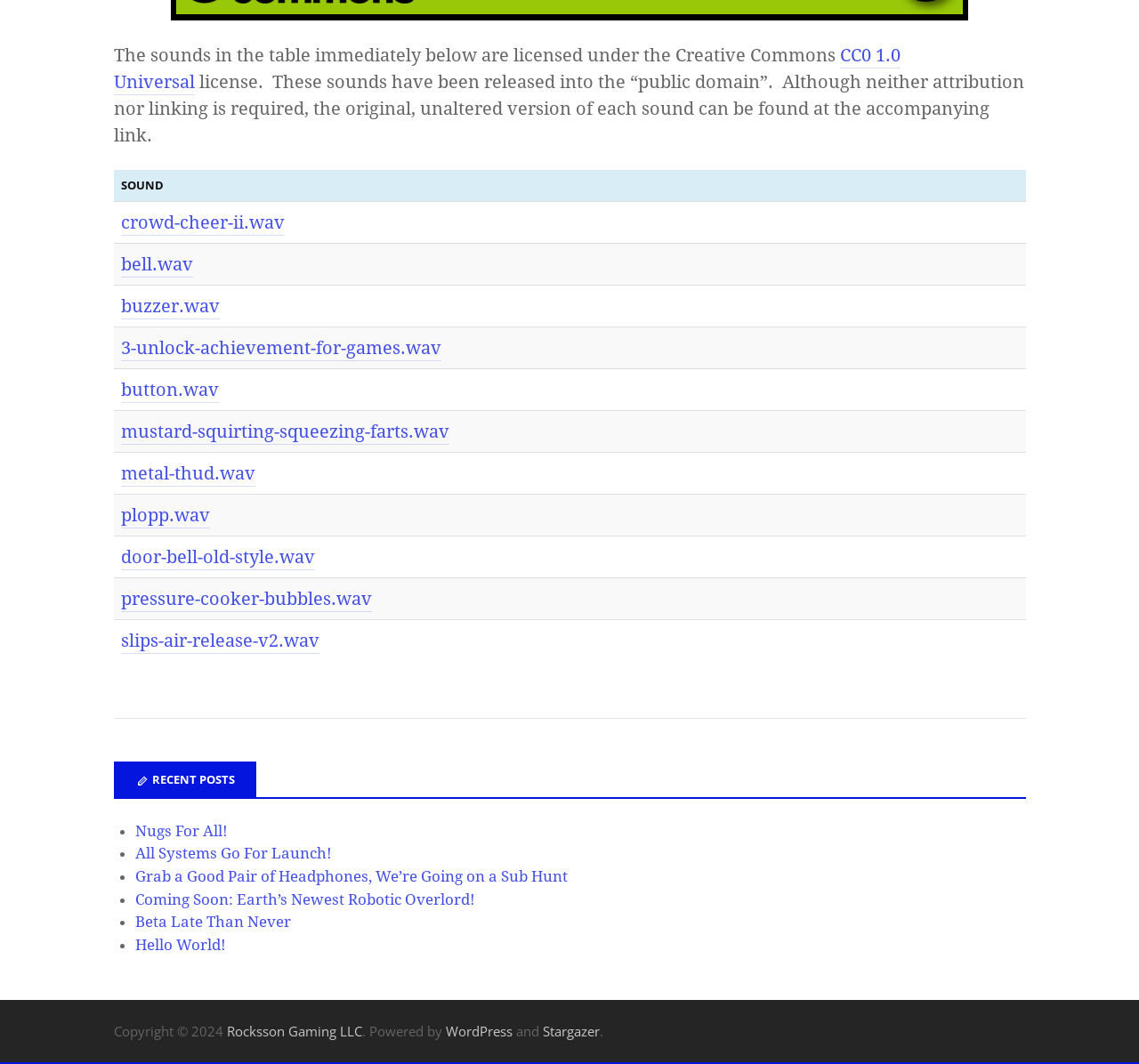Pinpoint the bounding box coordinates for the area that should be clicked to perform the following instruction: "read recent post Nugs For All!".

[0.118, 0.772, 0.2, 0.789]